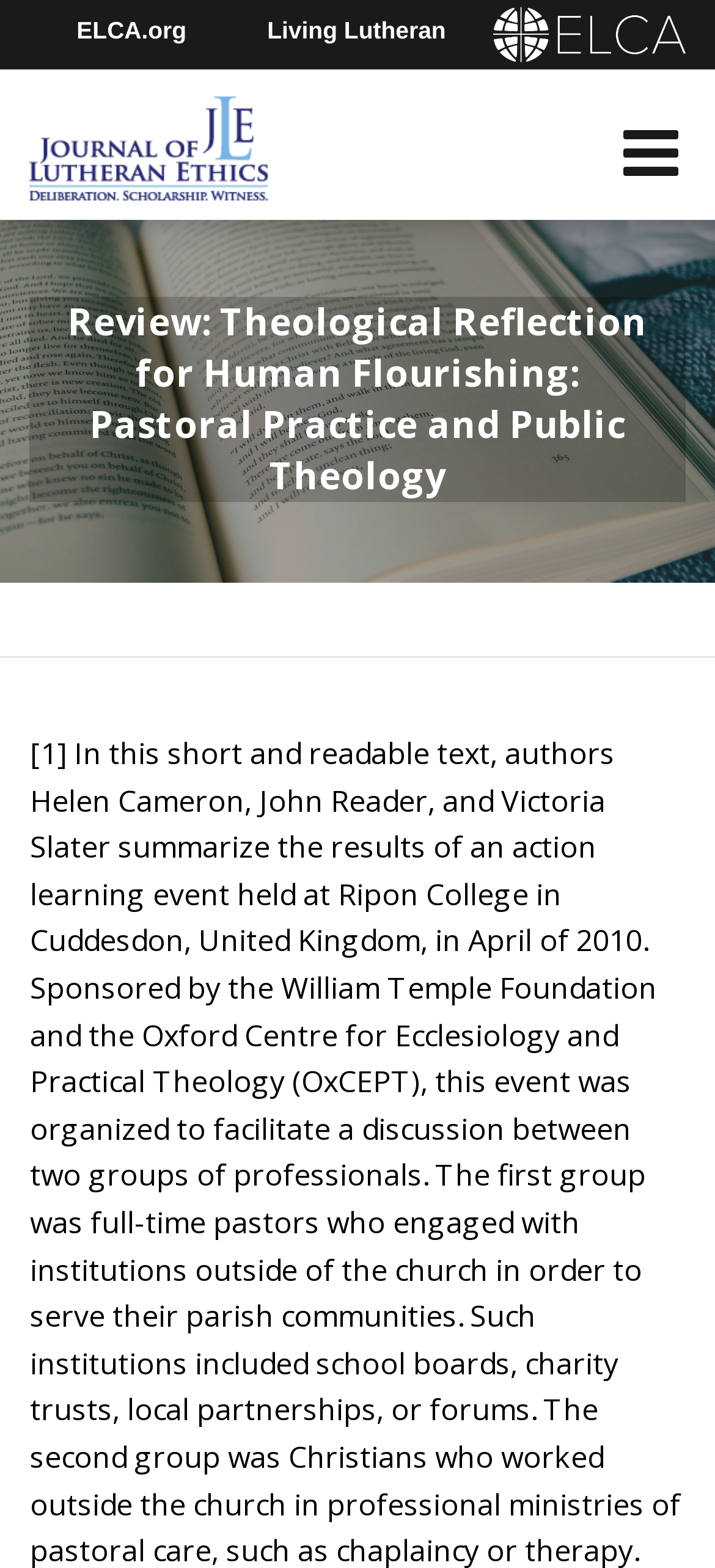Respond to the question with just a single word or phrase: 
How many links are there in the top section?

4